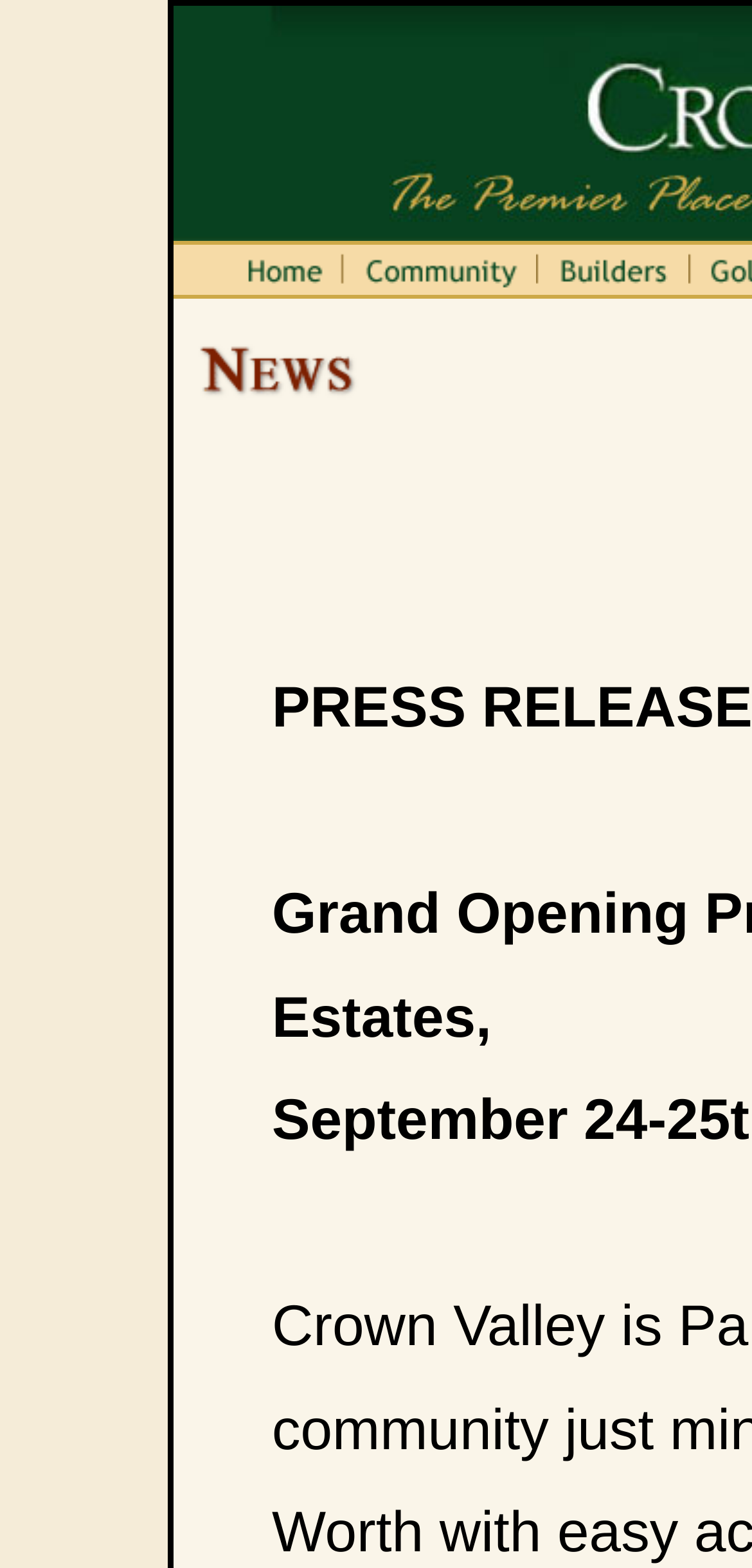Present a detailed account of what is displayed on the webpage.

The webpage appears to be the homepage of Crown Valley, a development in Fort Worth, Texas, that features new homes, houses, and a golf course. 

At the top of the page, there are three equally spaced columns, each containing a link and an image. The images are positioned above the links within each column. The columns are aligned horizontally, taking up the majority of the page's width.